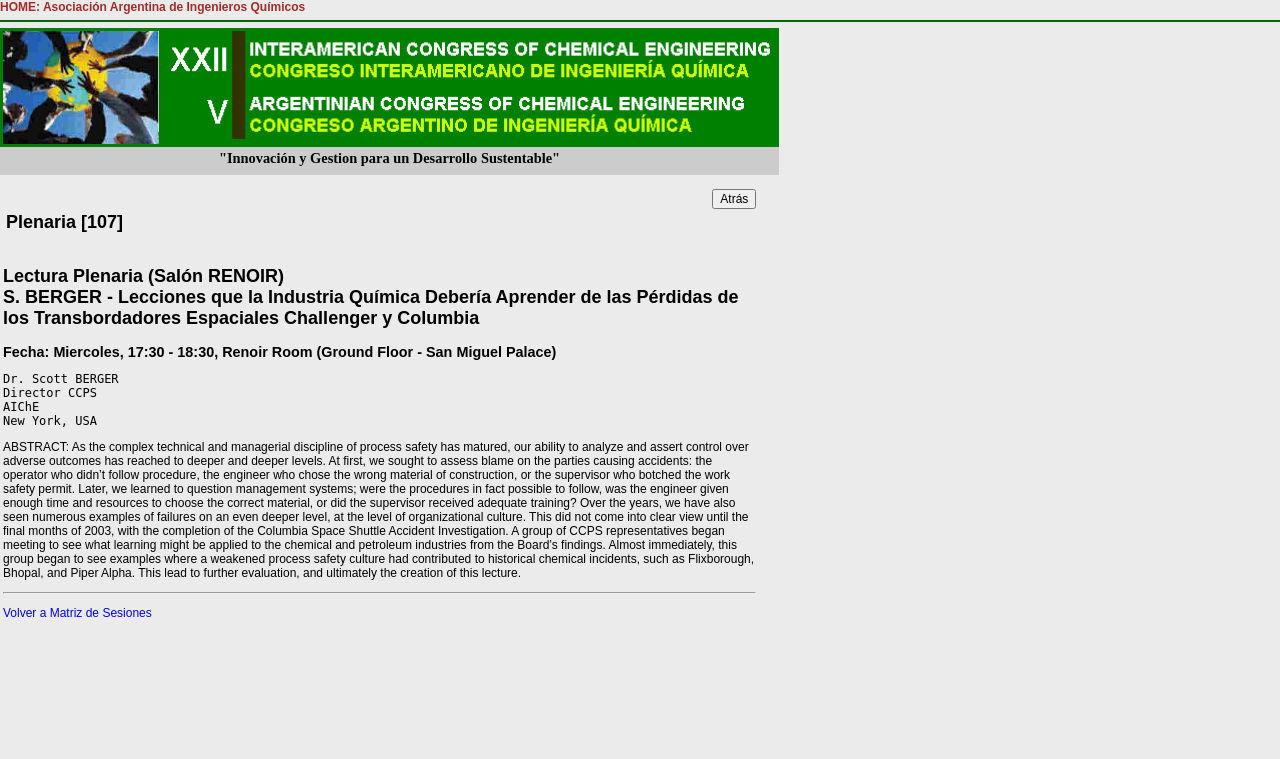Where is the lecture taking place?
Refer to the image and give a detailed answer to the question.

The lecture is taking place in the Renoir Room, which is located on the ground floor of the San Miguel Palace.